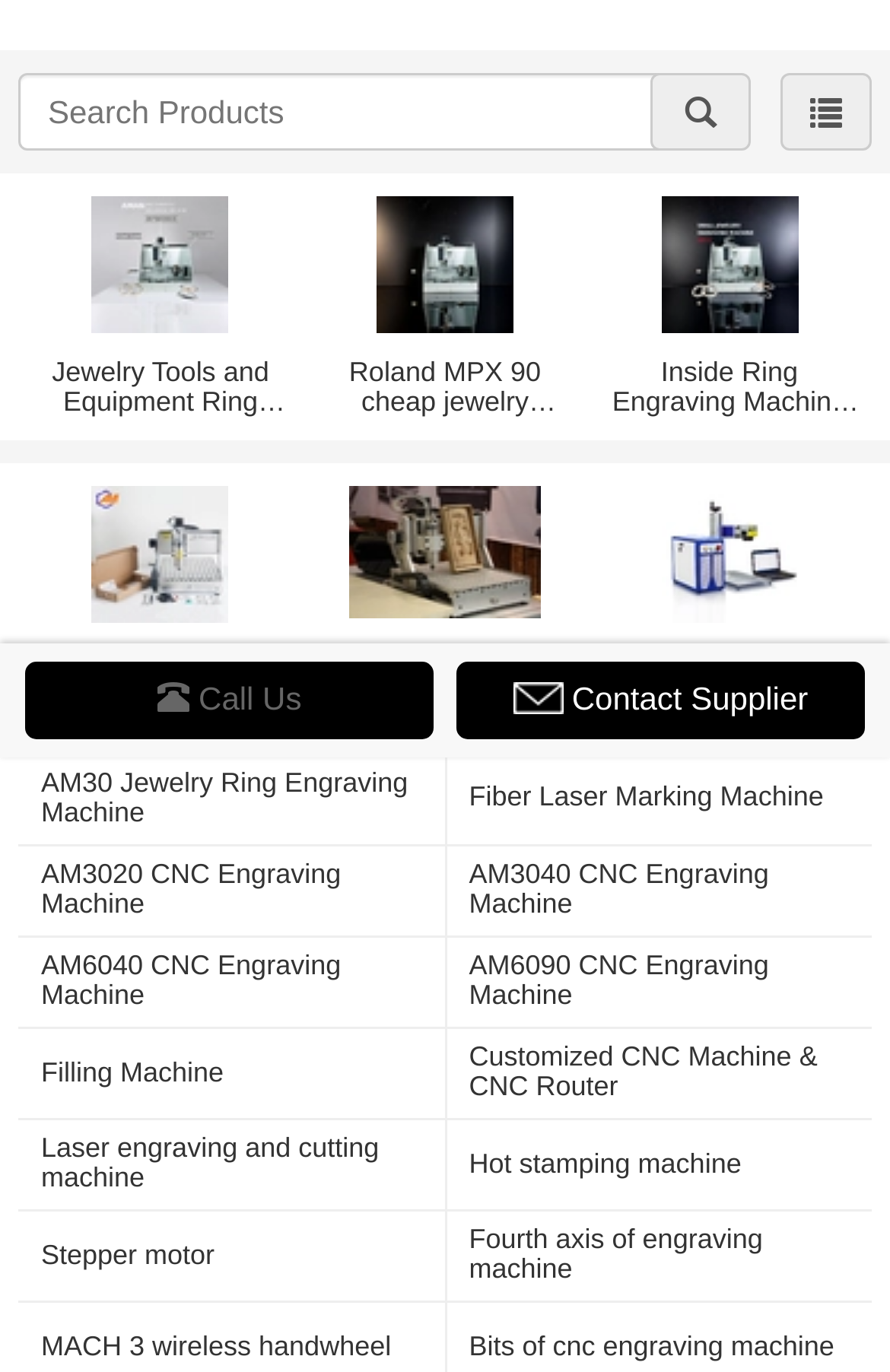Bounding box coordinates are to be given in the format (top-left x, top-left y, bottom-right x, bottom-right y). All values must be floating point numbers between 0 and 1. Provide the bounding box coordinate for the UI element described as: Fiber Laser Marking Machine

[0.527, 0.571, 0.954, 0.593]